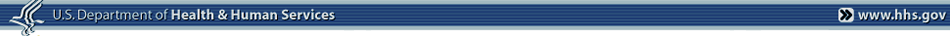Provide a brief response to the question below using one word or phrase:
What is the role of HHS in the United States?

Public health, welfare, and health policy